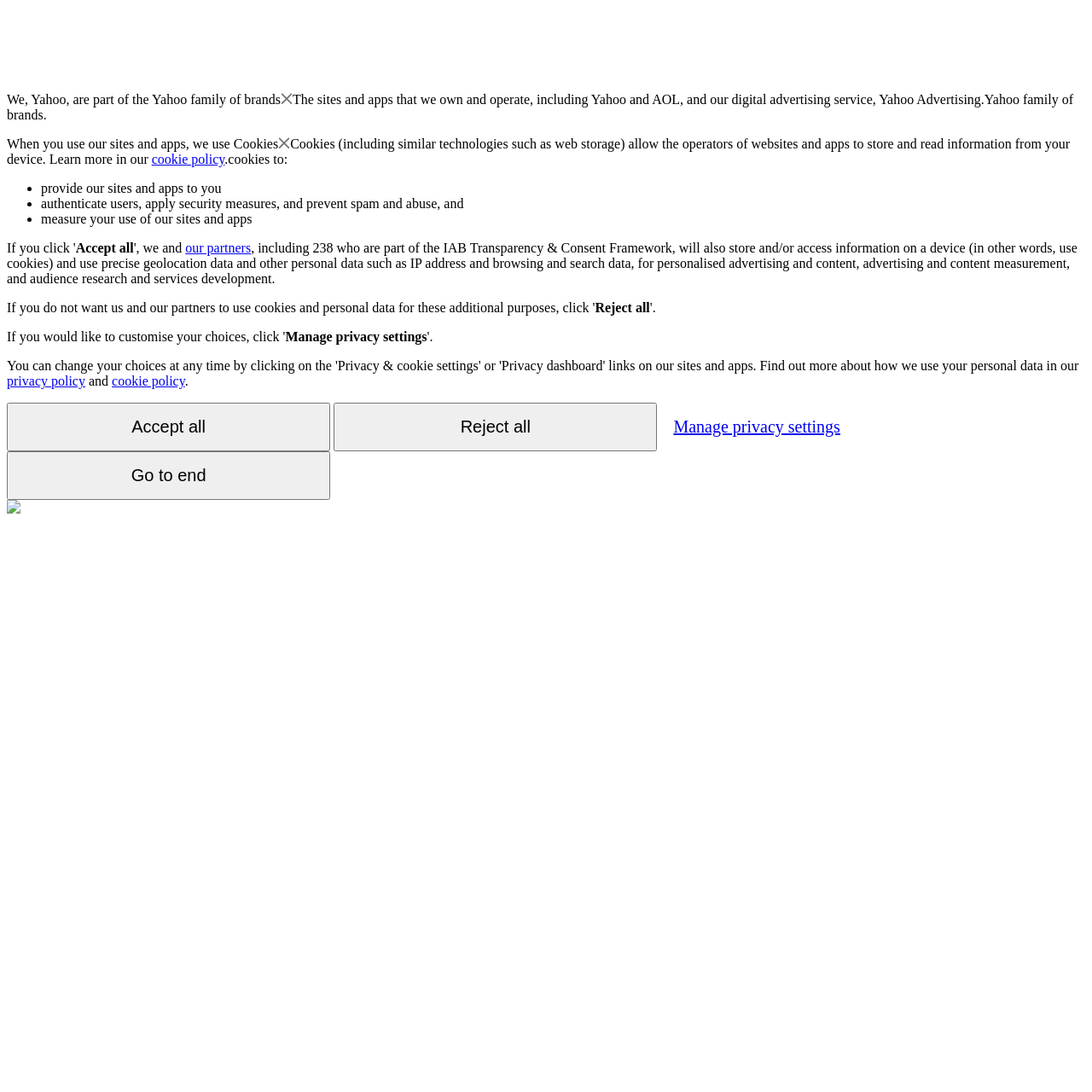What is Yahoo part of?
From the image, respond with a single word or phrase.

Yahoo family of brands